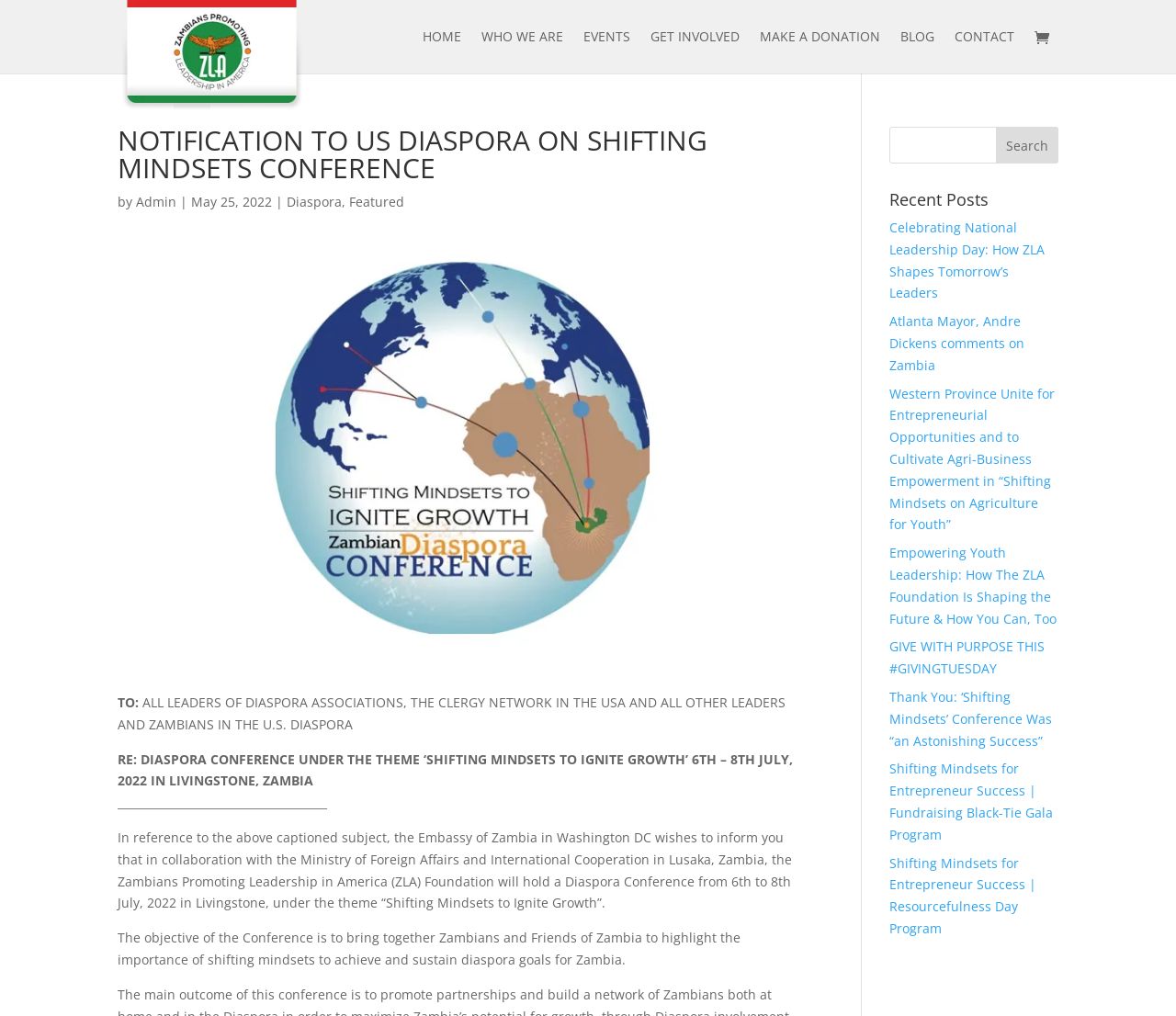How many recent posts are listed?
Kindly offer a detailed explanation using the data available in the image.

I counted the number of links under the heading 'Recent Posts', which are 7 links to different articles.